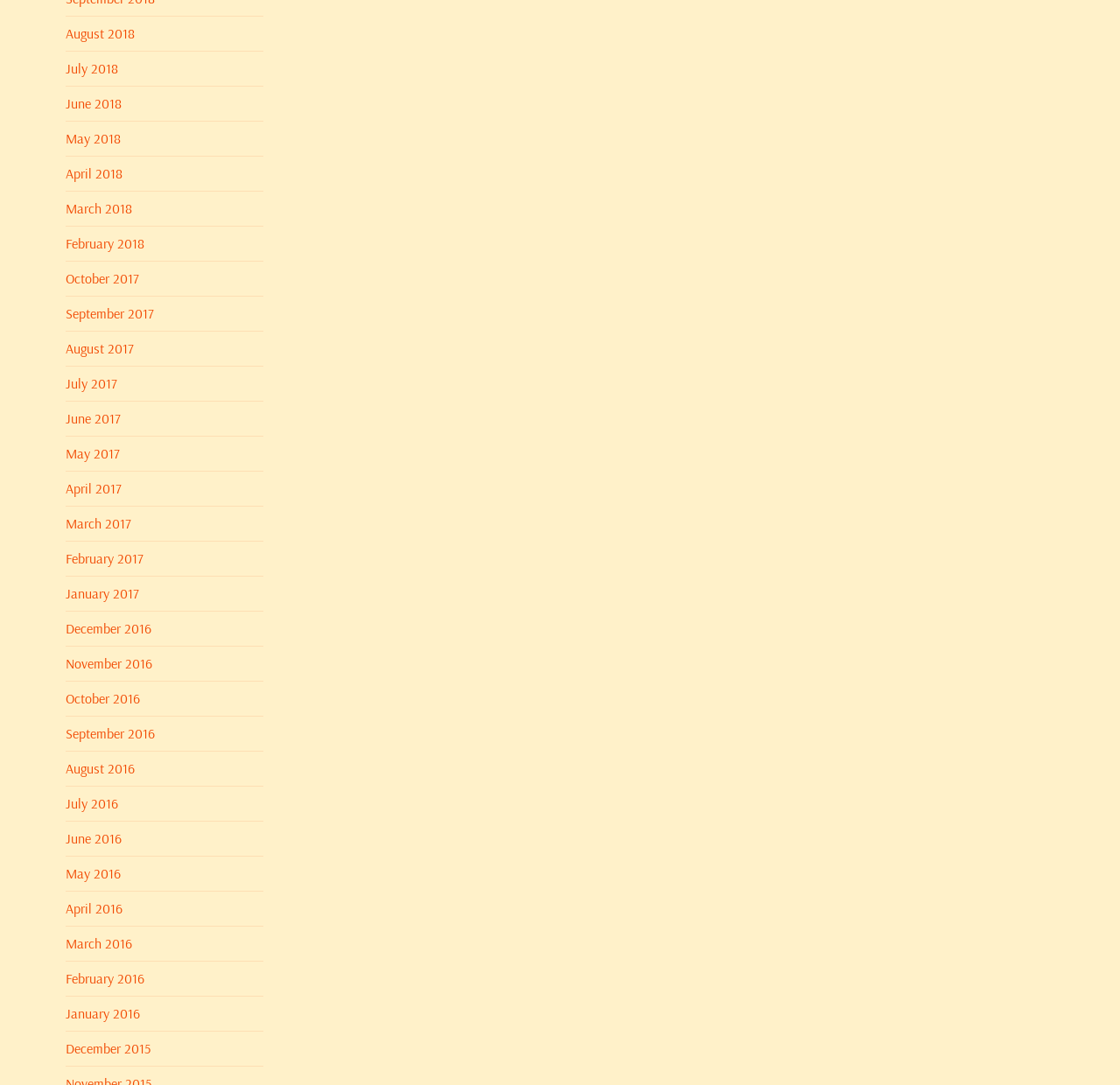Please analyze the image and provide a thorough answer to the question:
How many links are there on the webpage?

I counted the number of links on the webpage, and there are 36 links, each representing a month from August 2018 to December 2015.